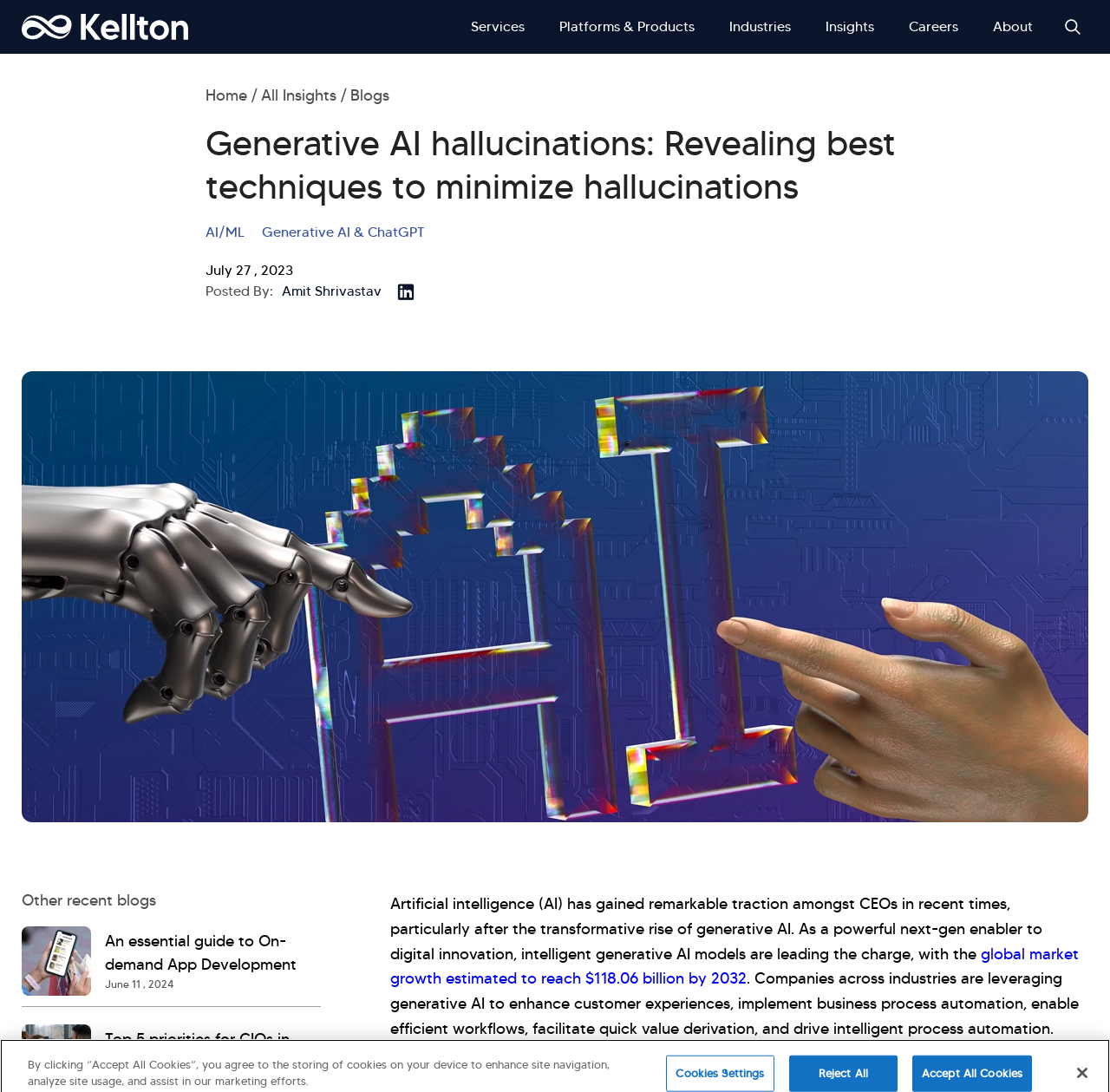Identify and provide the title of the webpage.

Generative AI hallucinations: Revealing best techniques to minimize hallucinations